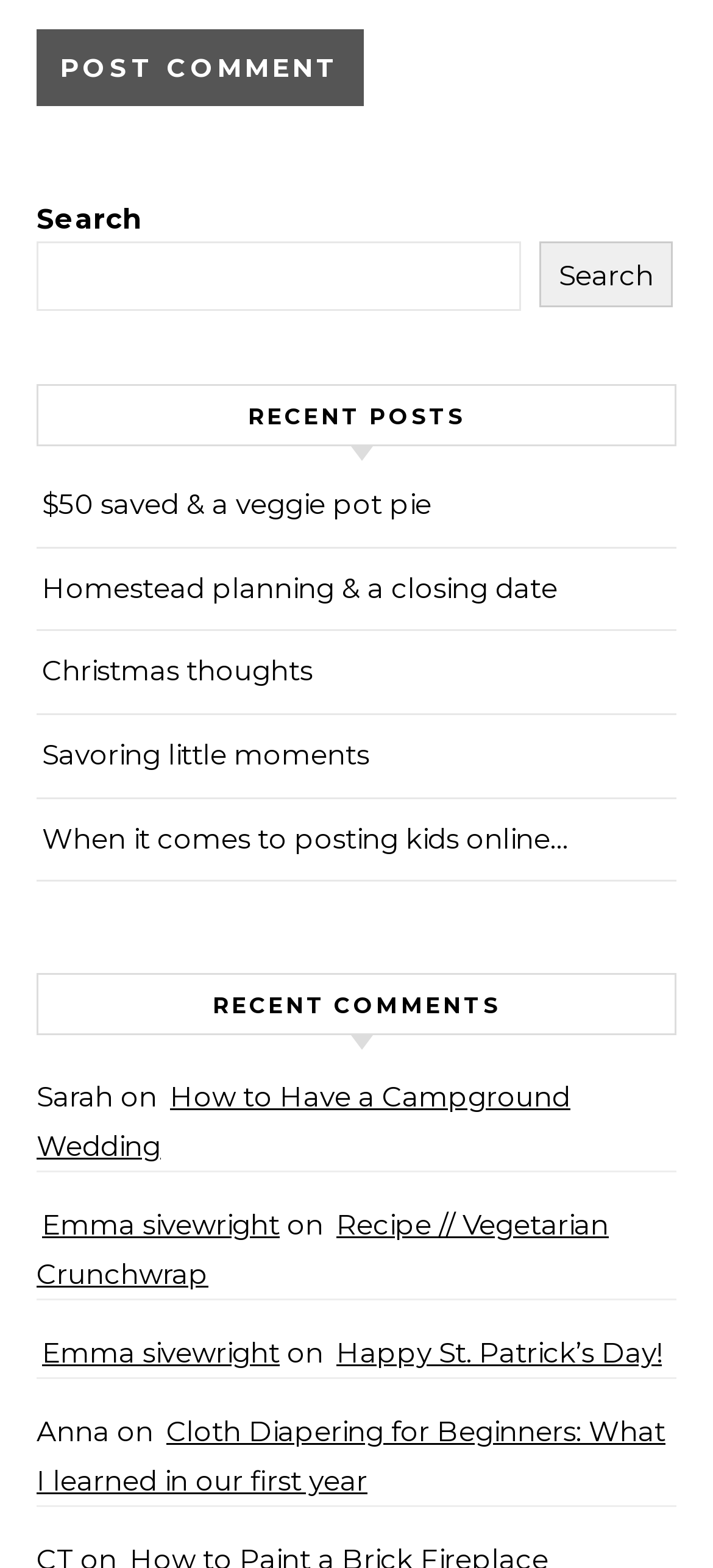Please locate the clickable area by providing the bounding box coordinates to follow this instruction: "Click on the link to 'Recipe // Vegetarian Crunchwrap'".

[0.051, 0.77, 0.854, 0.824]